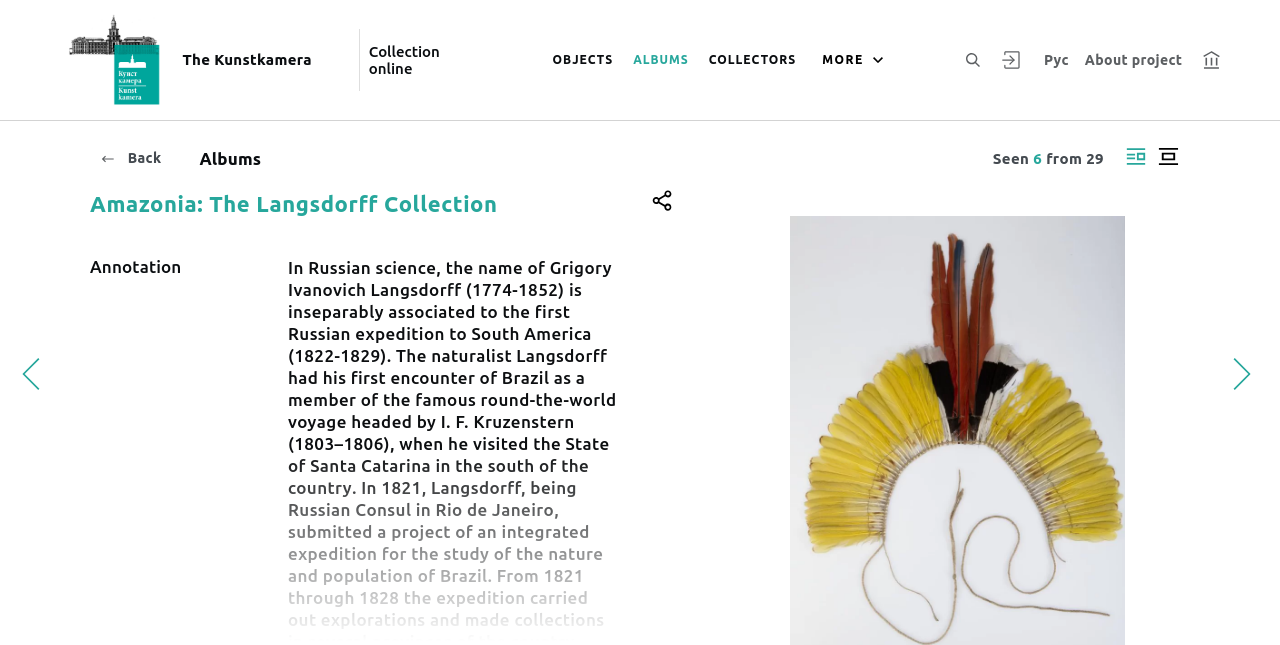Answer the question below with a single word or a brief phrase: 
What are the three main categories?

OBJECTS, ALBUMS, COLLECTORS